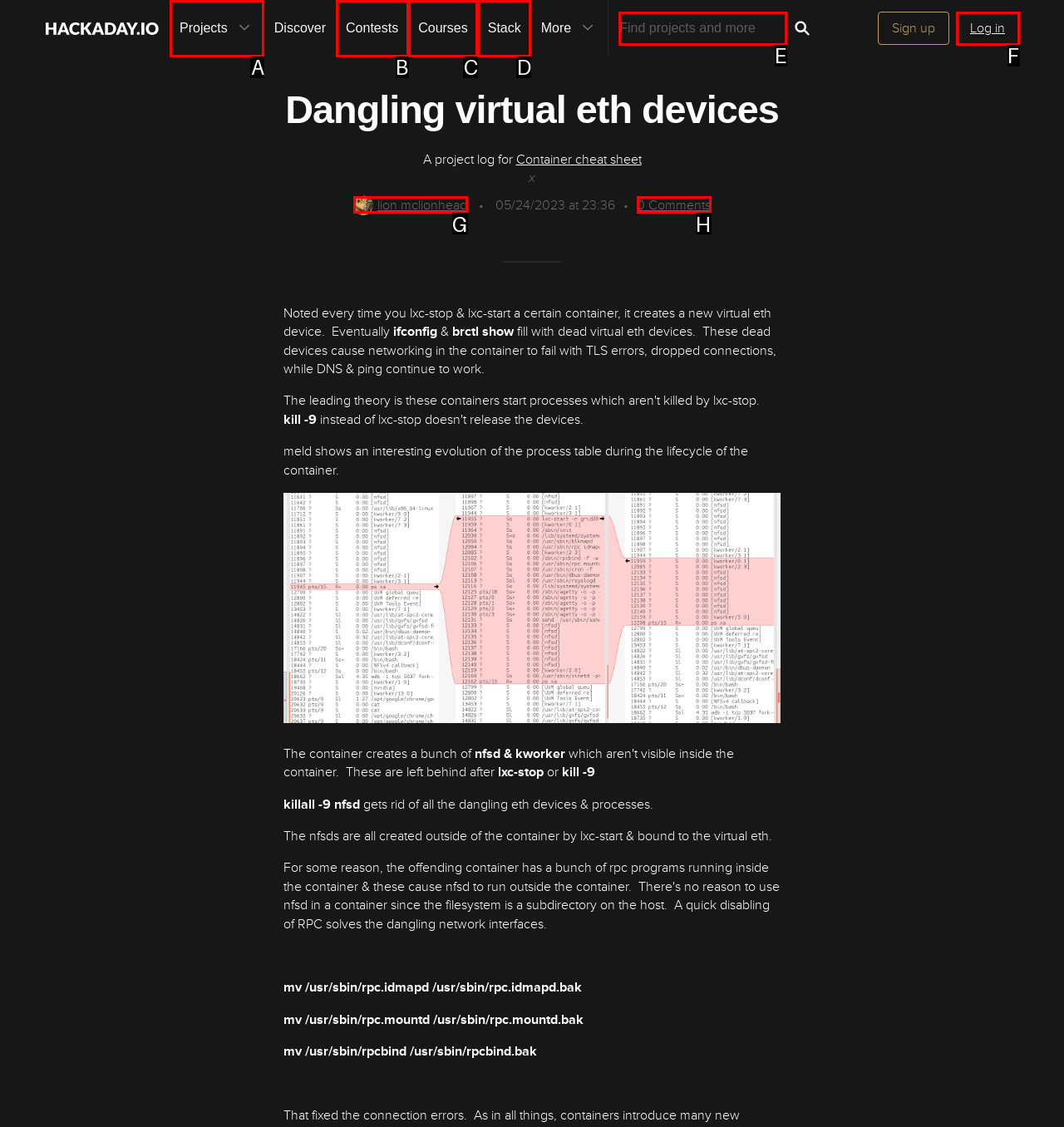Identify the option that corresponds to the given description: 0 Comments. Reply with the letter of the chosen option directly.

H